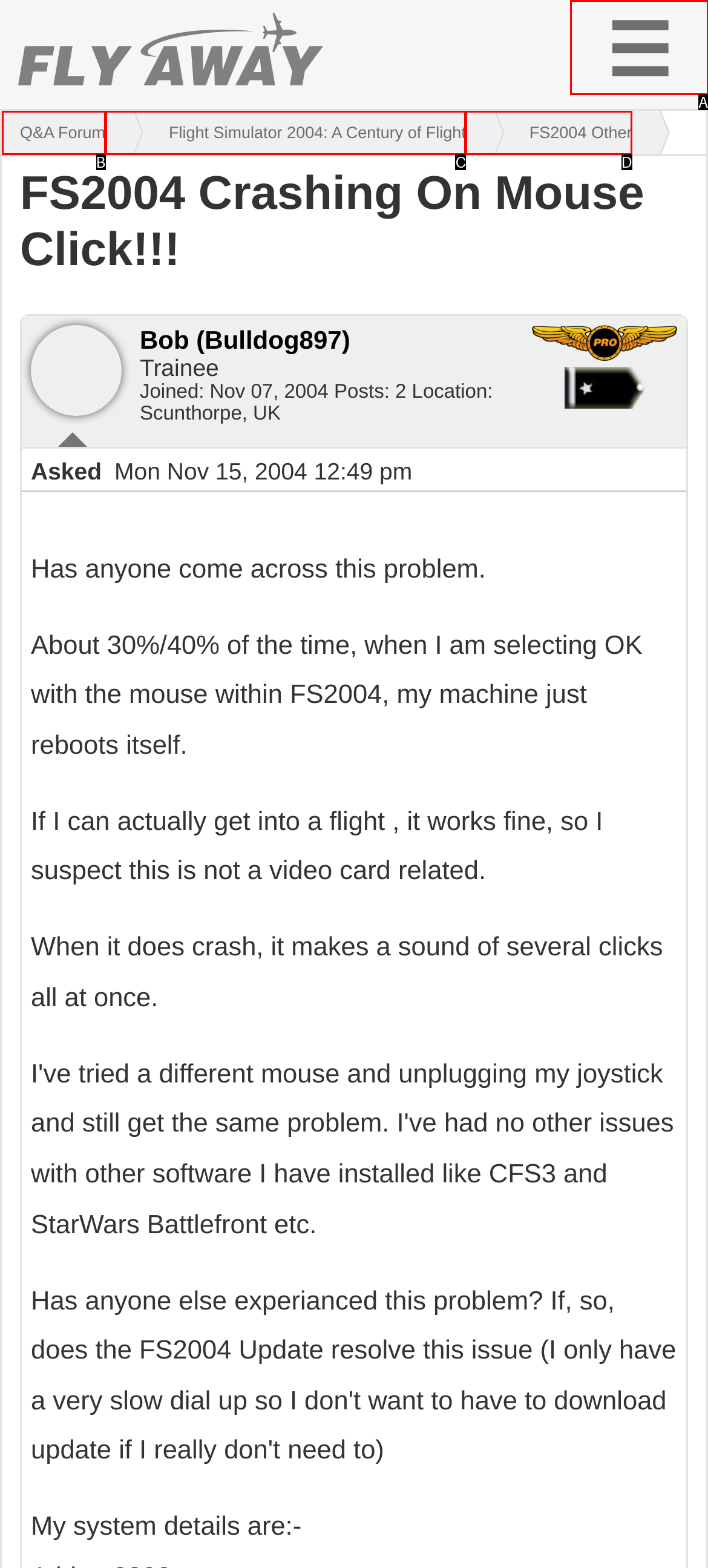From the choices given, find the HTML element that matches this description: aria-label="Open Mobile Menu". Answer with the letter of the selected option directly.

A